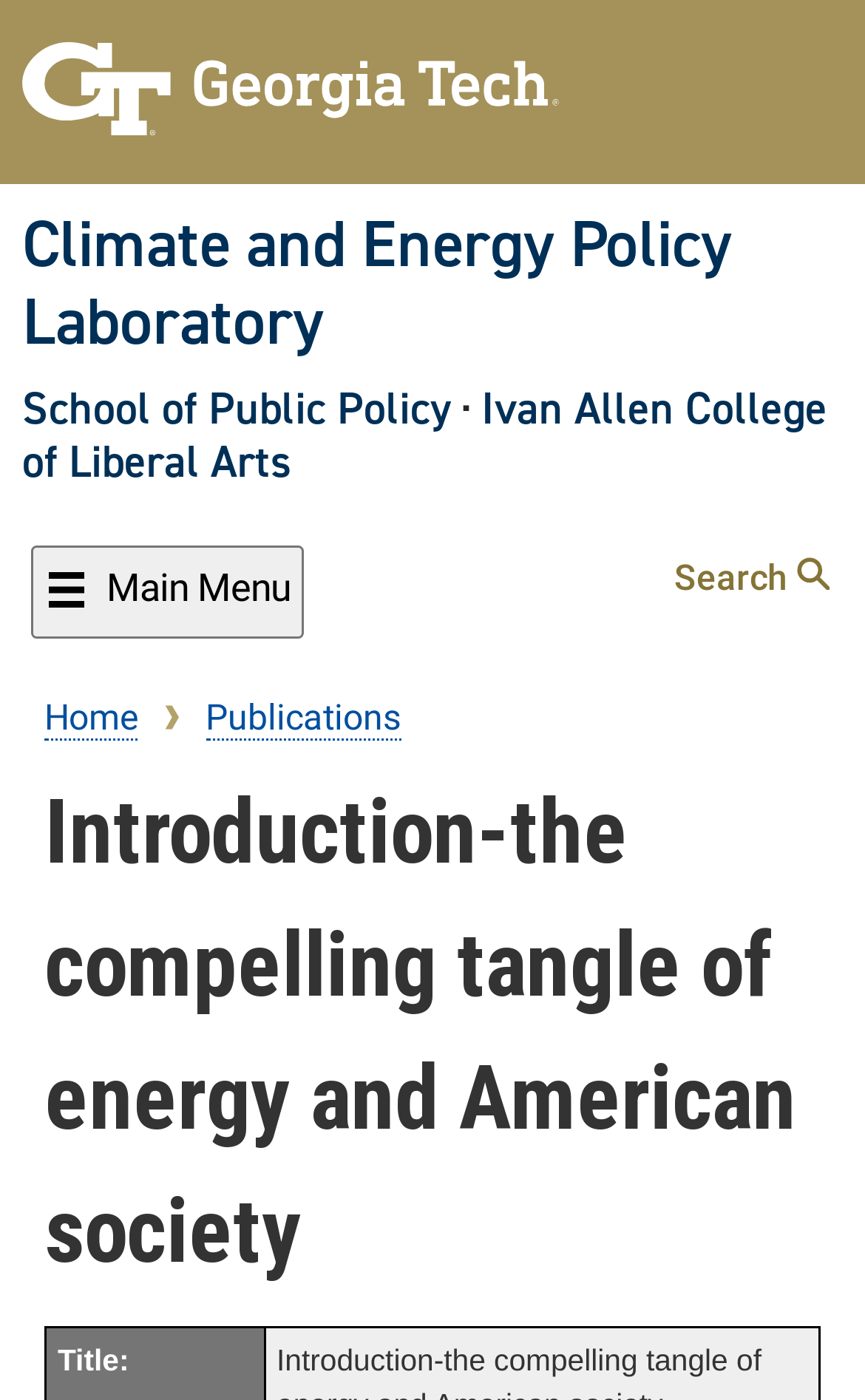Please mark the clickable region by giving the bounding box coordinates needed to complete this instruction: "open Climate and Energy Policy Laboratory".

[0.026, 0.143, 0.846, 0.262]